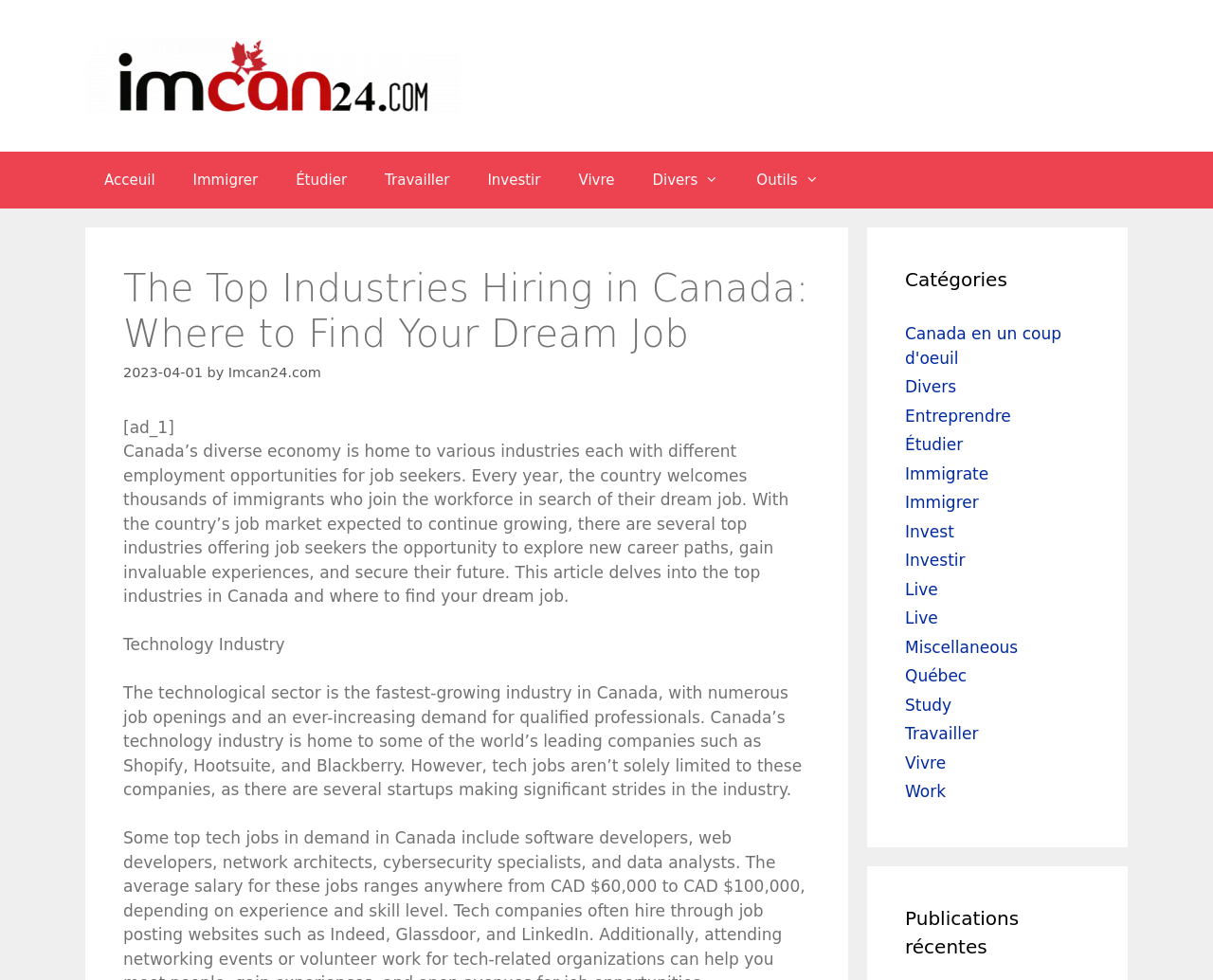Please identify the bounding box coordinates of the clickable element to fulfill the following instruction: "Read the article about the Technology Industry". The coordinates should be four float numbers between 0 and 1, i.e., [left, top, right, bottom].

[0.102, 0.648, 0.235, 0.668]